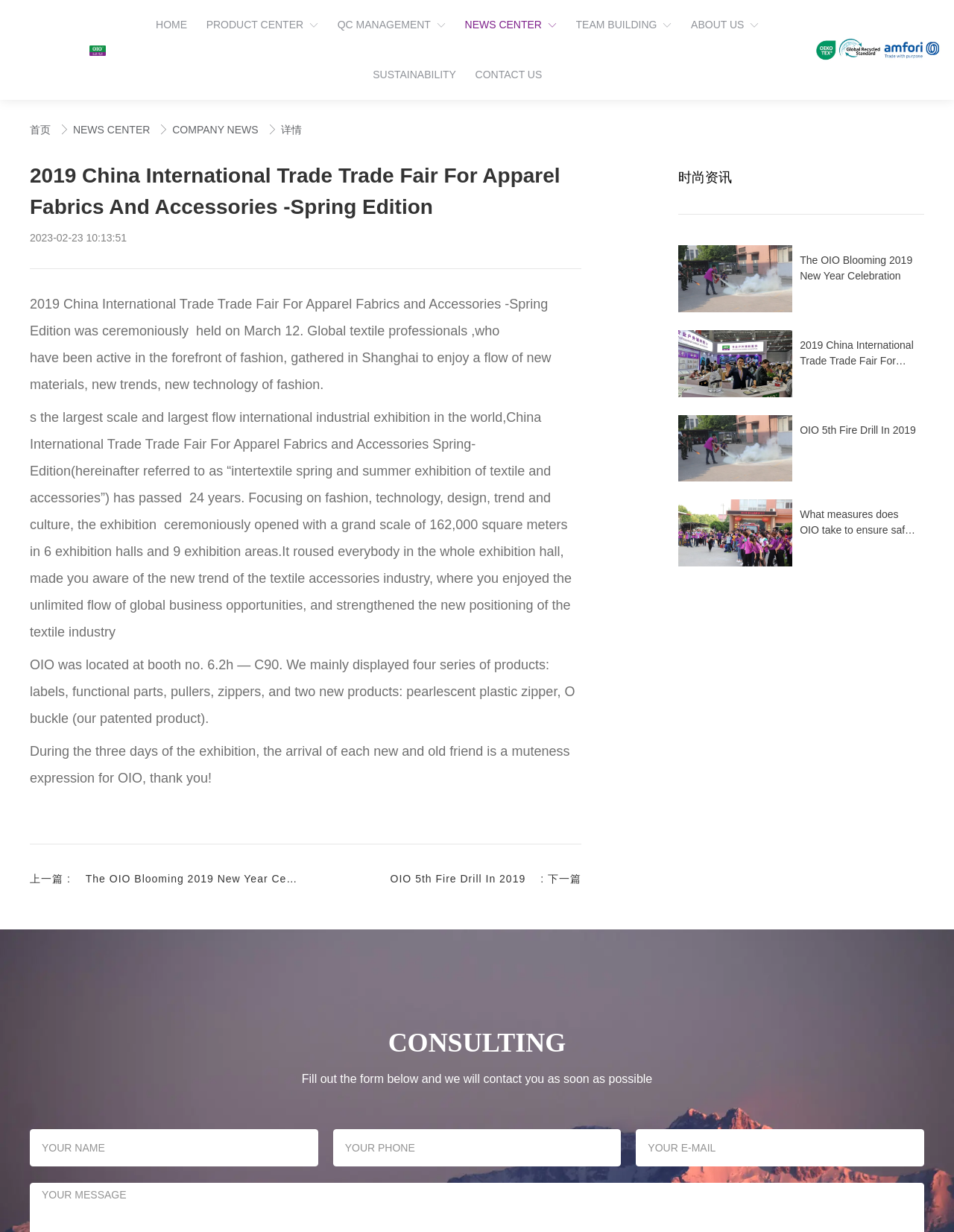Please determine the bounding box coordinates of the element to click in order to execute the following instruction: "Click the CONTACT US link". The coordinates should be four float numbers between 0 and 1, specified as [left, top, right, bottom].

[0.488, 0.041, 0.578, 0.081]